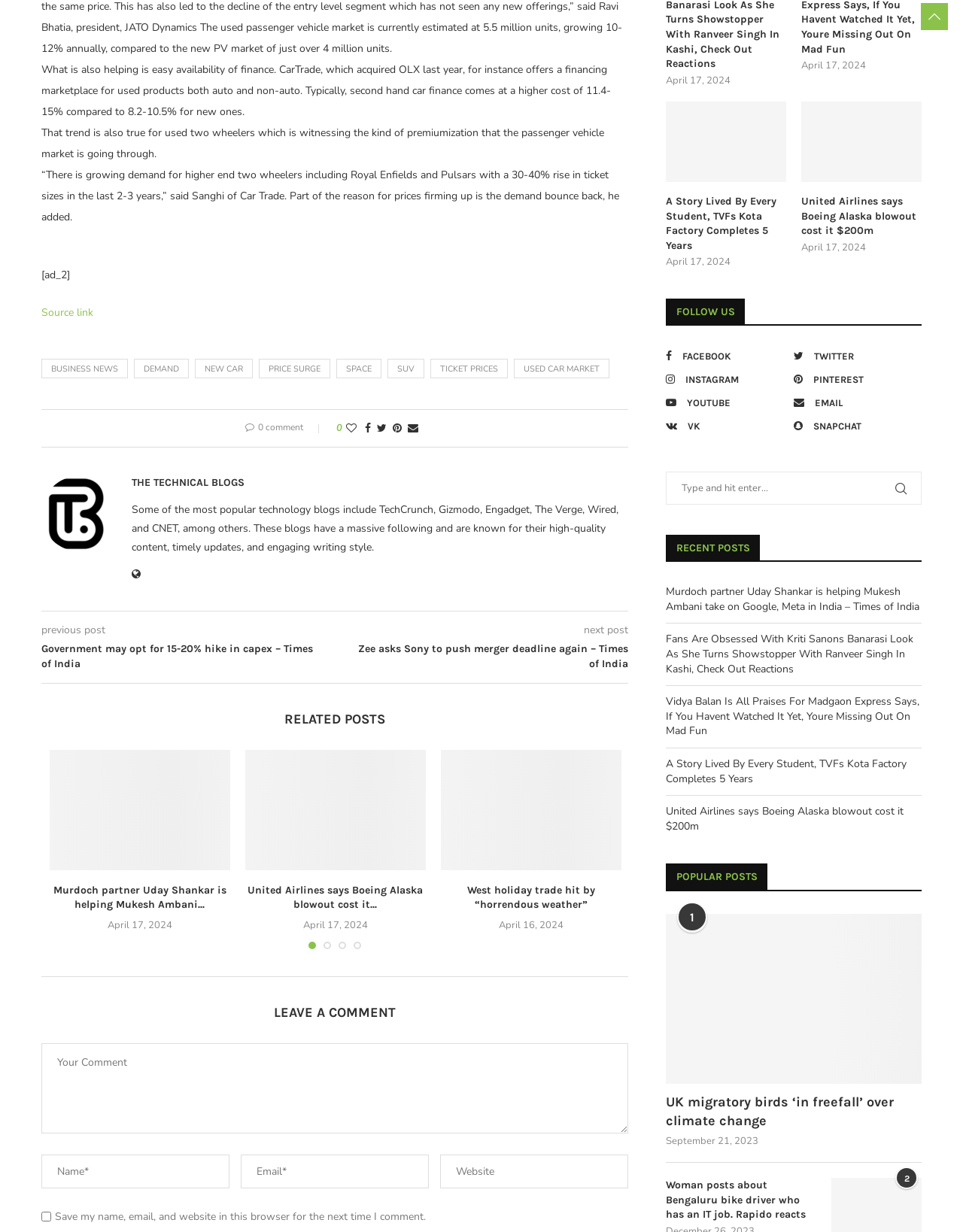Identify the bounding box coordinates of the section that should be clicked to achieve the task described: "Read the 'Government may opt for 15-20% hike in capex – Times of India' article".

[0.043, 0.521, 0.348, 0.545]